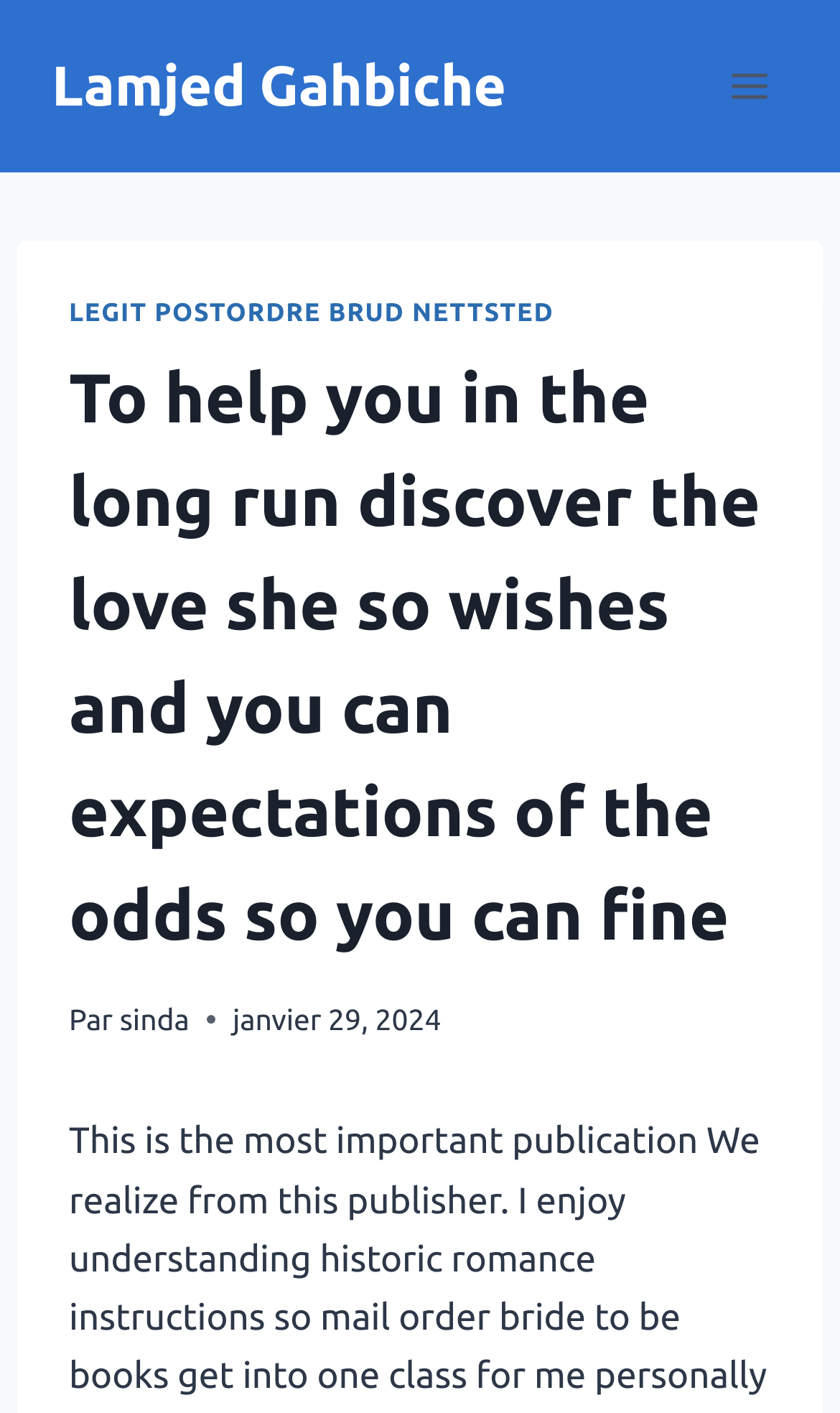Determine and generate the text content of the webpage's headline.

To help you in the long run discover the love she so wishes and you can expectations of the odds so you can fine